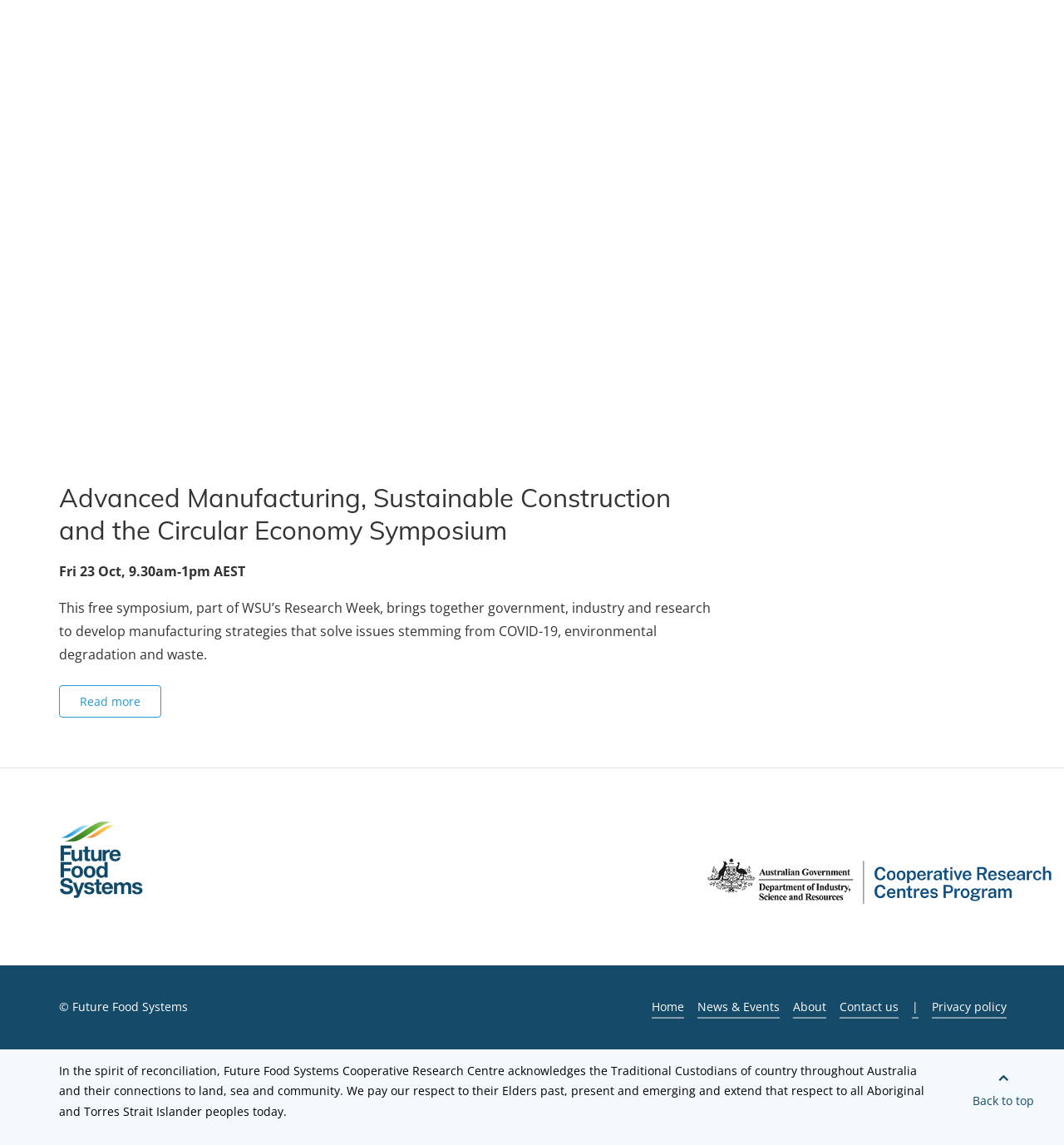Can you specify the bounding box coordinates of the area that needs to be clicked to fulfill the following instruction: "Check the privacy policy"?

[0.876, 0.871, 0.946, 0.889]